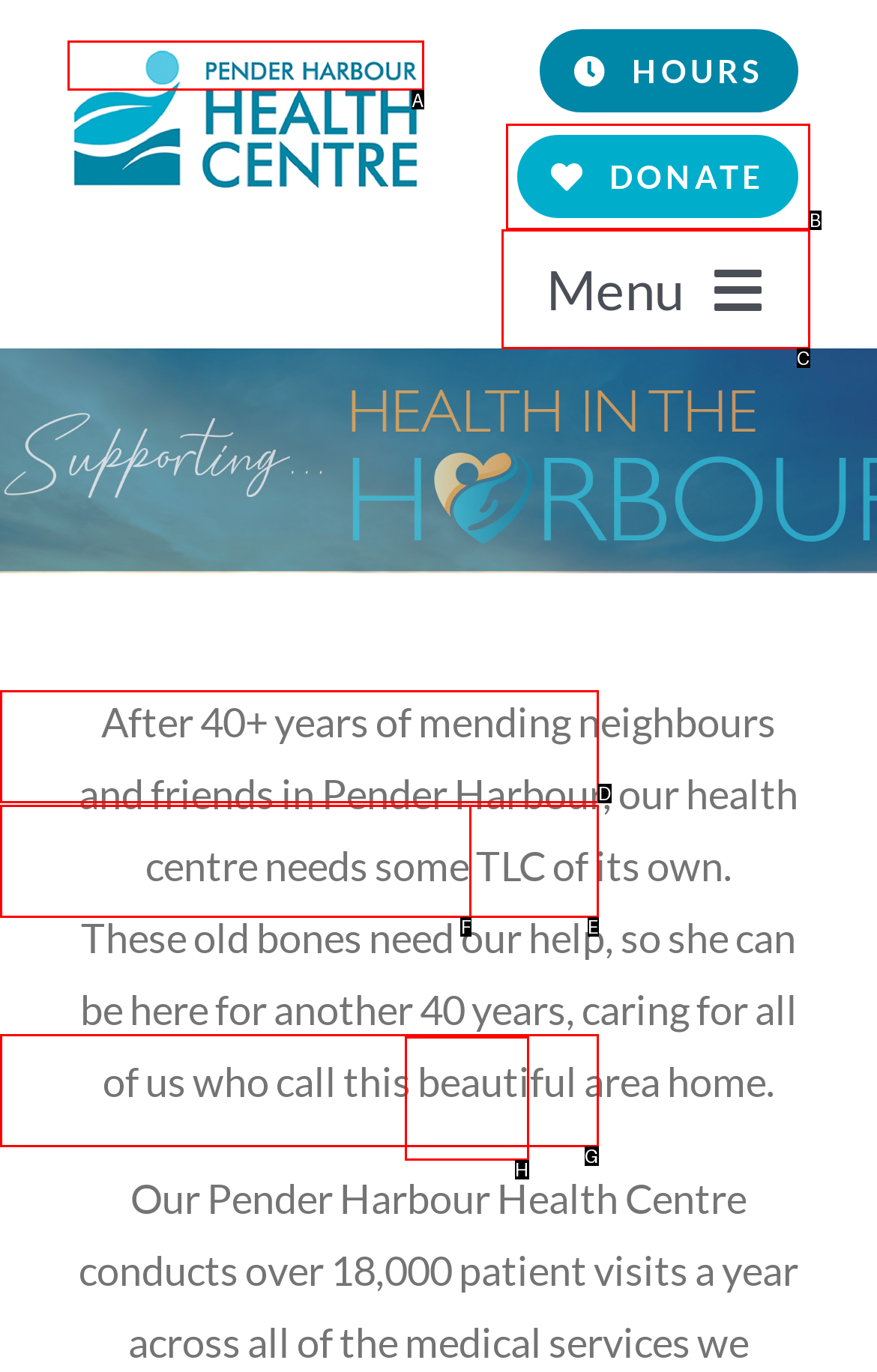Determine which HTML element should be clicked for this task: Input your email
Provide the option's letter from the available choices.

None